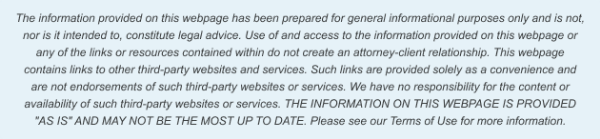From the image, can you give a detailed response to the question below:
What type of relationship is not established by accessing this information?

The disclaimer explicitly states that access to the information on the webpage does not establish an attorney-client relationship, which means that users should not assume that they have a legal relationship with the webpage owner or any associated attorneys.